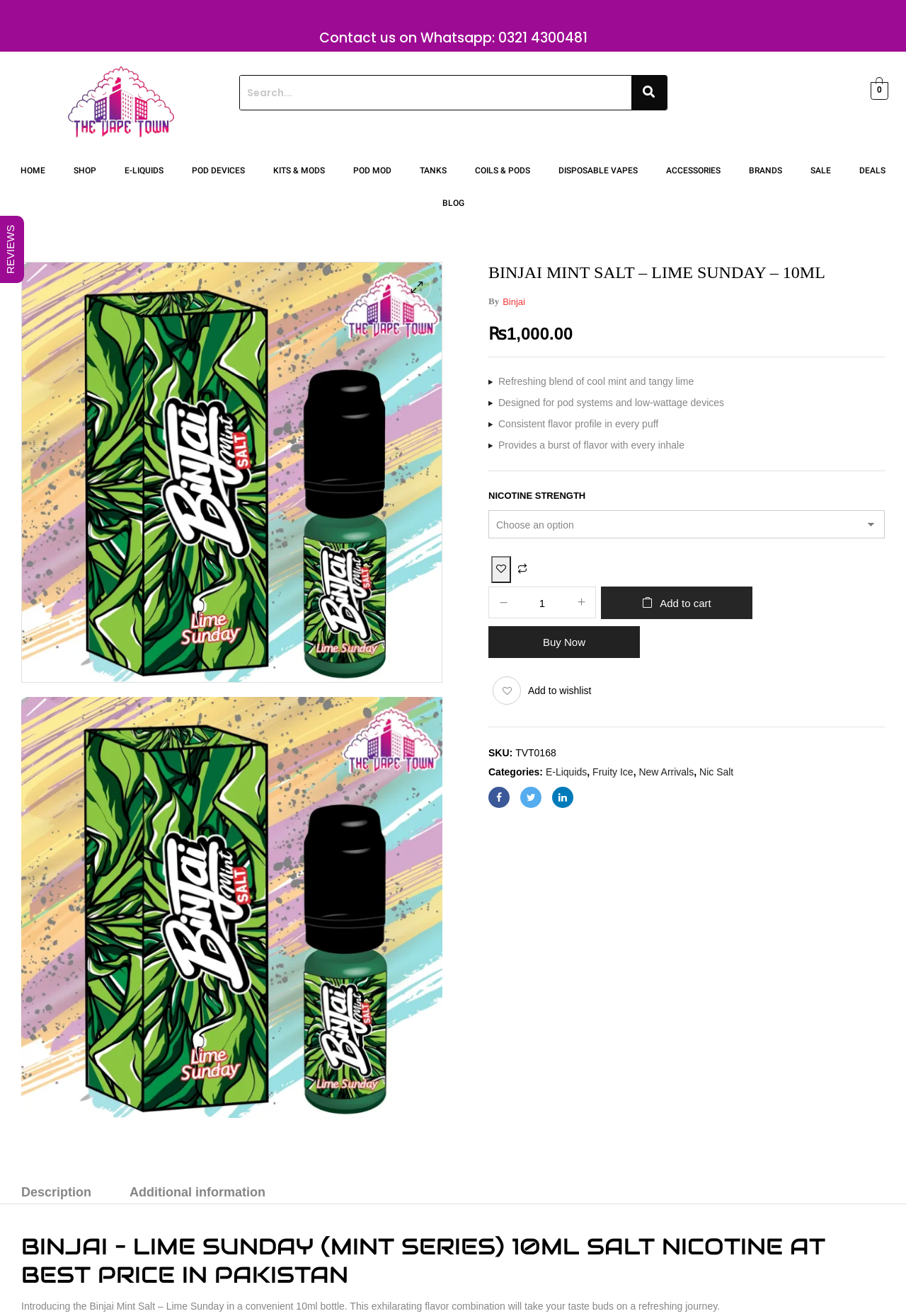What is the category of the product?
Using the visual information, answer the question in a single word or phrase.

E-Liquids